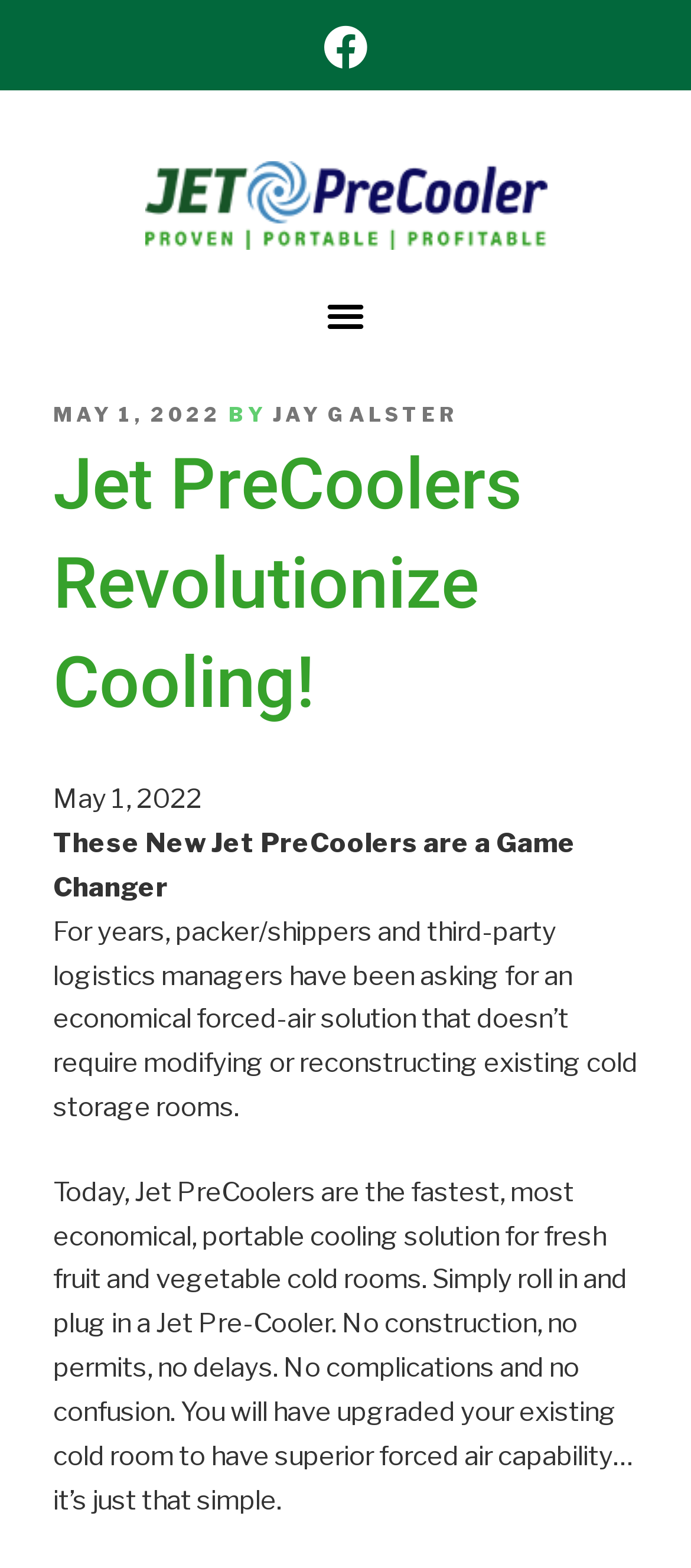Locate the bounding box of the UI element defined by this description: "May 1, 2022June 24, 2022". The coordinates should be given as four float numbers between 0 and 1, formatted as [left, top, right, bottom].

[0.077, 0.256, 0.321, 0.272]